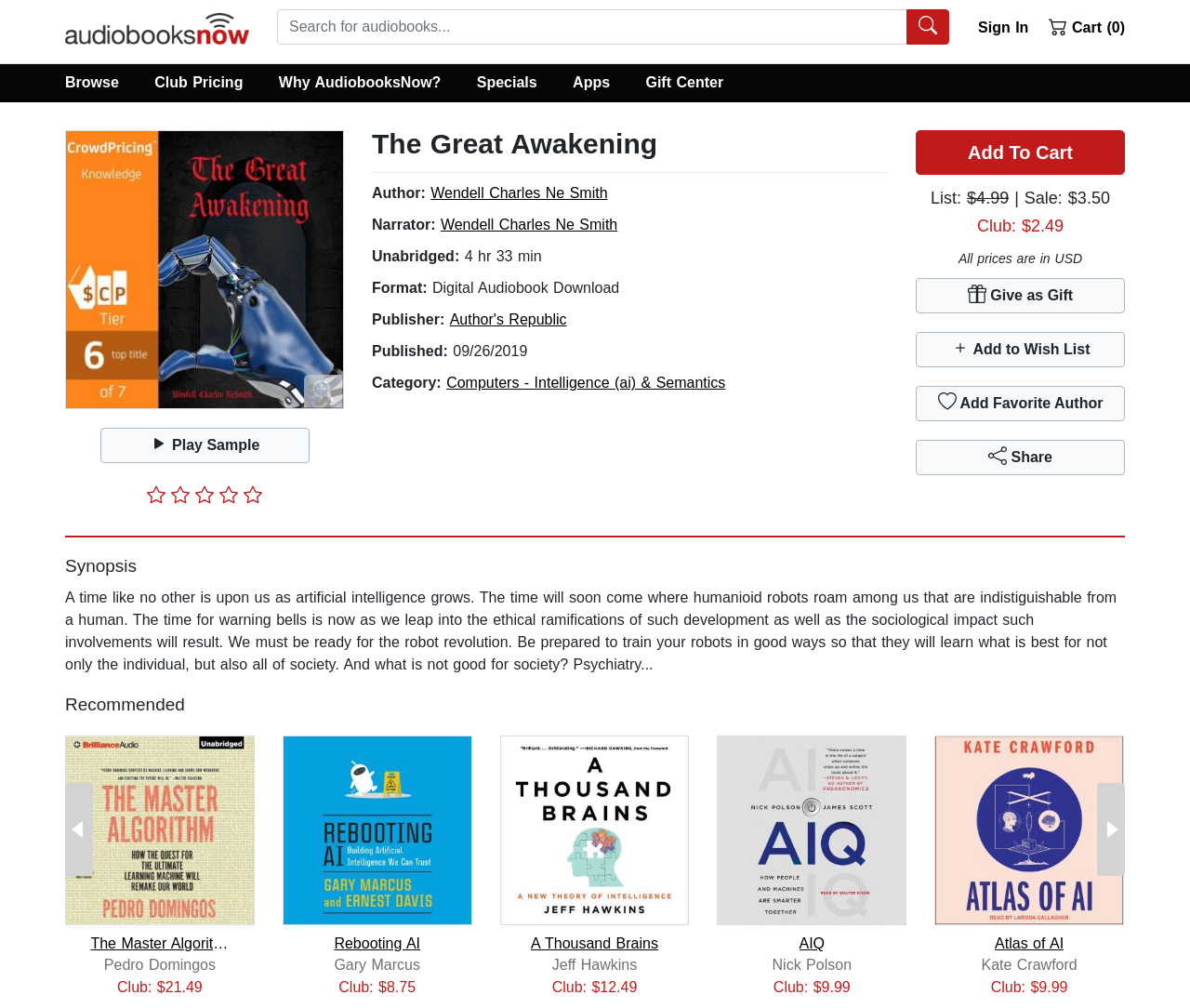Use a single word or phrase to answer the following:
What is the category of this audiobook?

Computers - Intelligence (ai) & Semantics